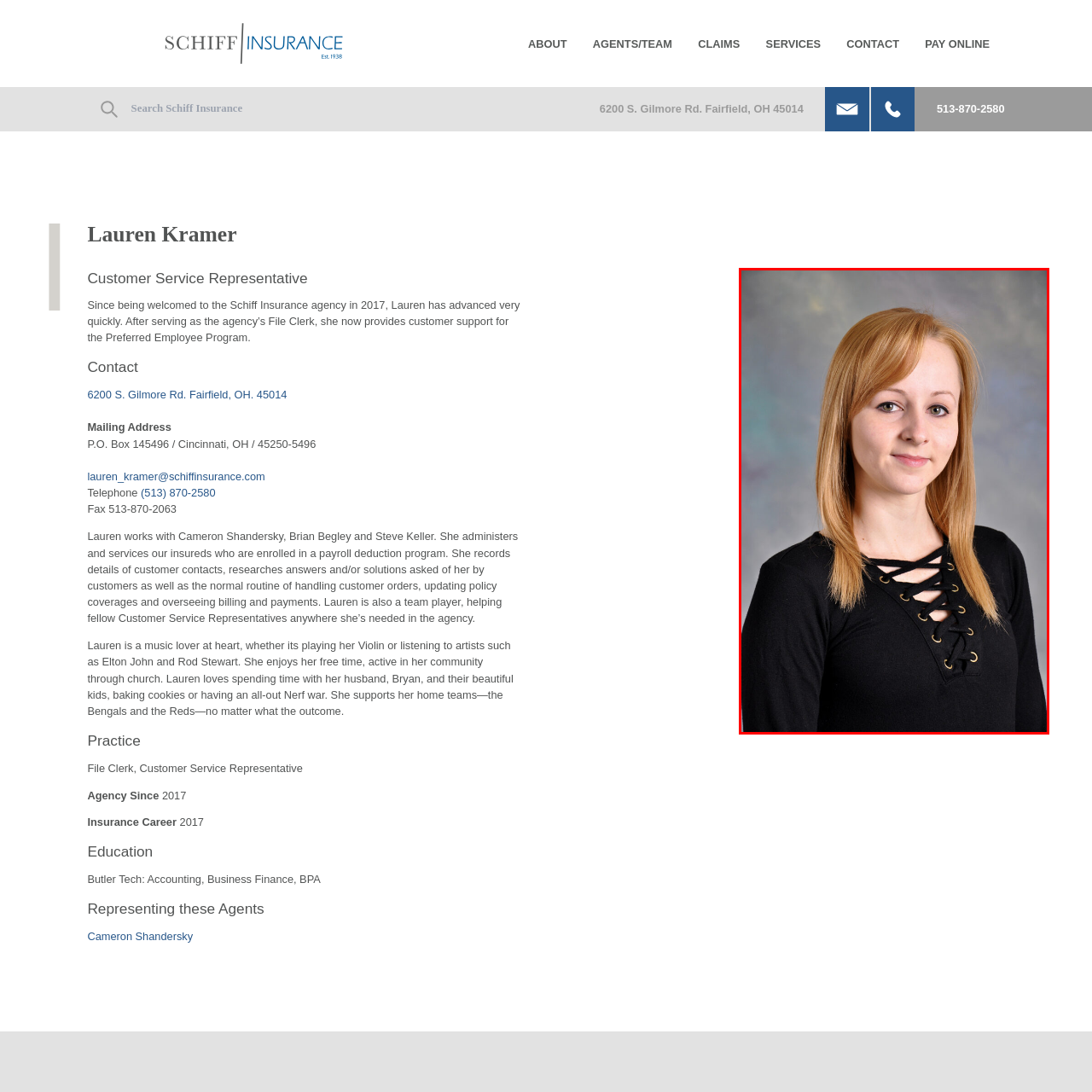View the image surrounded by the red border, What is the design of Lauren's top?
 Answer using a single word or phrase.

Lace-up